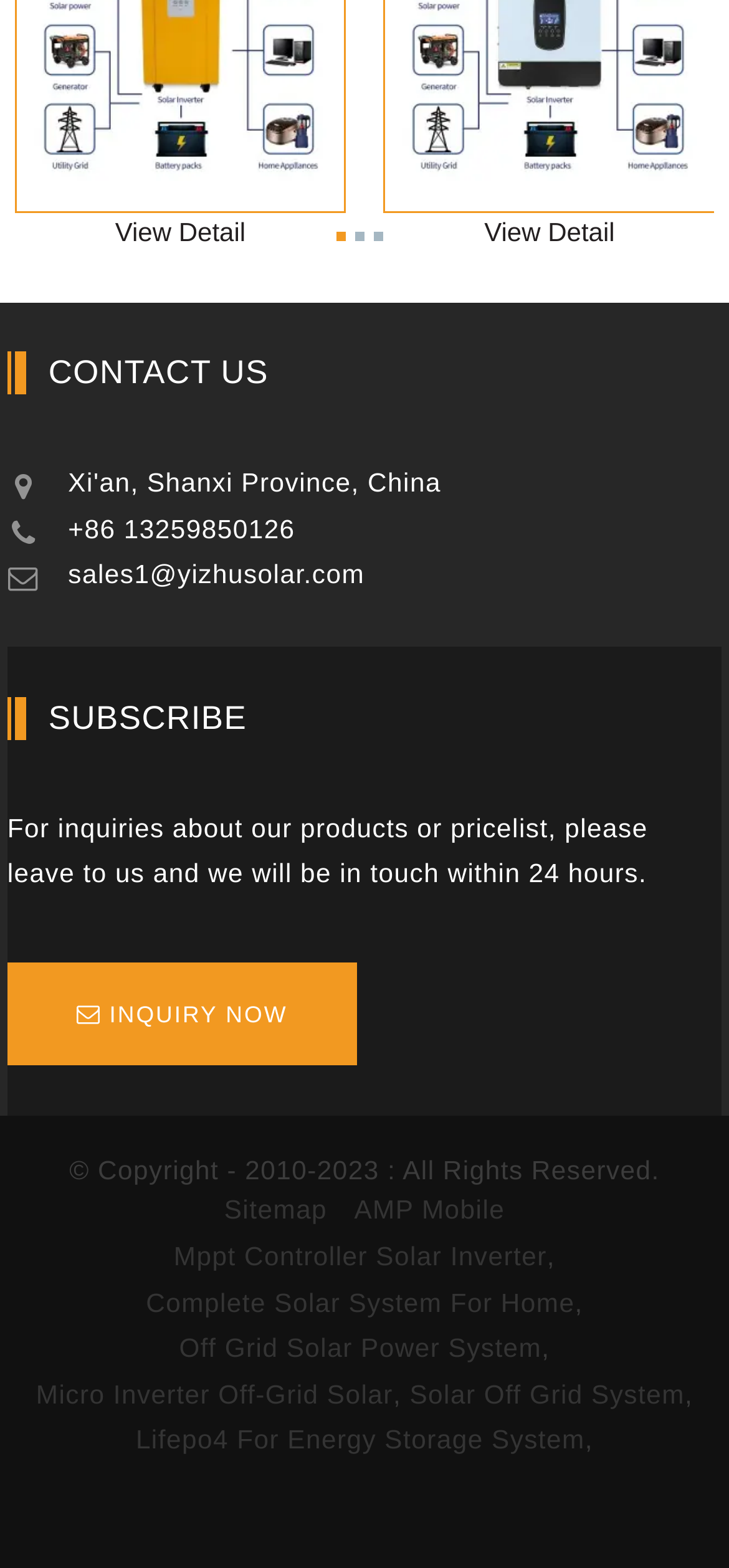Reply to the question with a single word or phrase:
What is the purpose of the 'INQUIRY NOW' button?

To send an inquiry